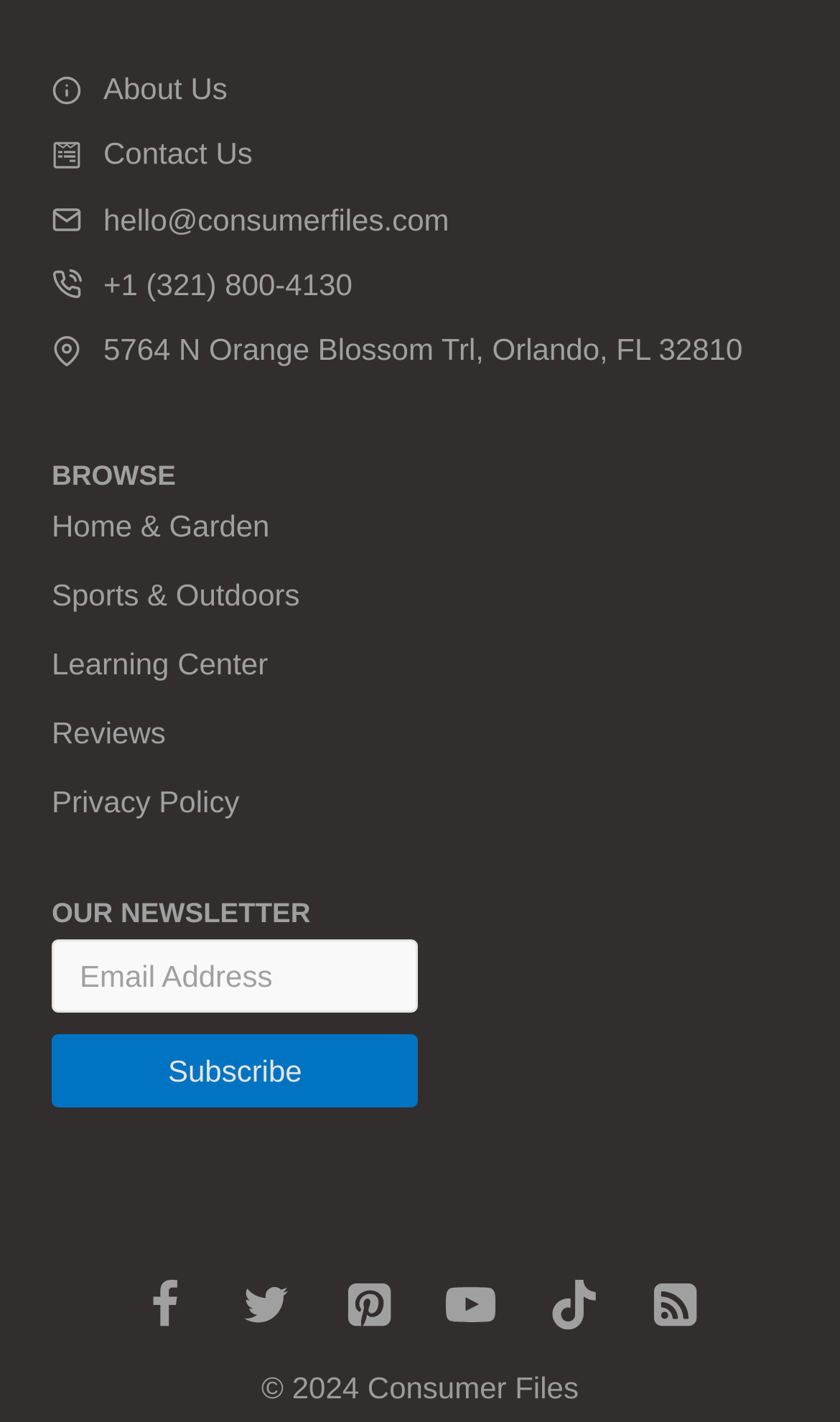Please indicate the bounding box coordinates for the clickable area to complete the following task: "Contact Us". The coordinates should be specified as four float numbers between 0 and 1, i.e., [left, top, right, bottom].

[0.062, 0.09, 0.301, 0.128]